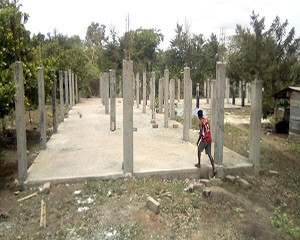What is surrounding the worker?
Provide a detailed answer to the question, using the image to inform your response.

The worker is surrounded by numerous concrete columns that have been erected, indicating that the building's foundation is in progress, and the construction of the educational facility is underway.